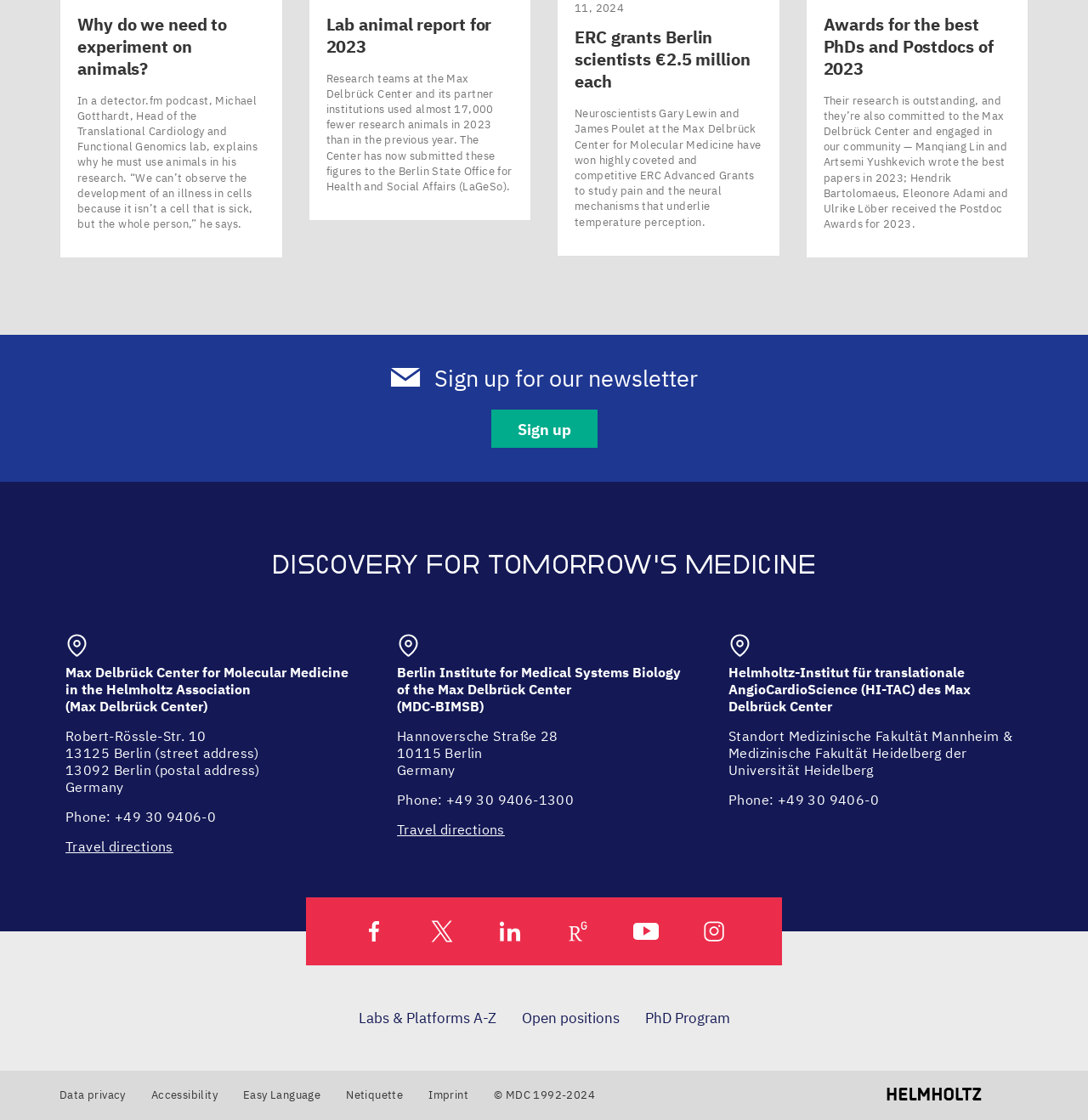Show the bounding box coordinates for the element that needs to be clicked to execute the following instruction: "Sign up for the newsletter". Provide the coordinates in the form of four float numbers between 0 and 1, i.e., [left, top, right, bottom].

[0.451, 0.366, 0.549, 0.4]